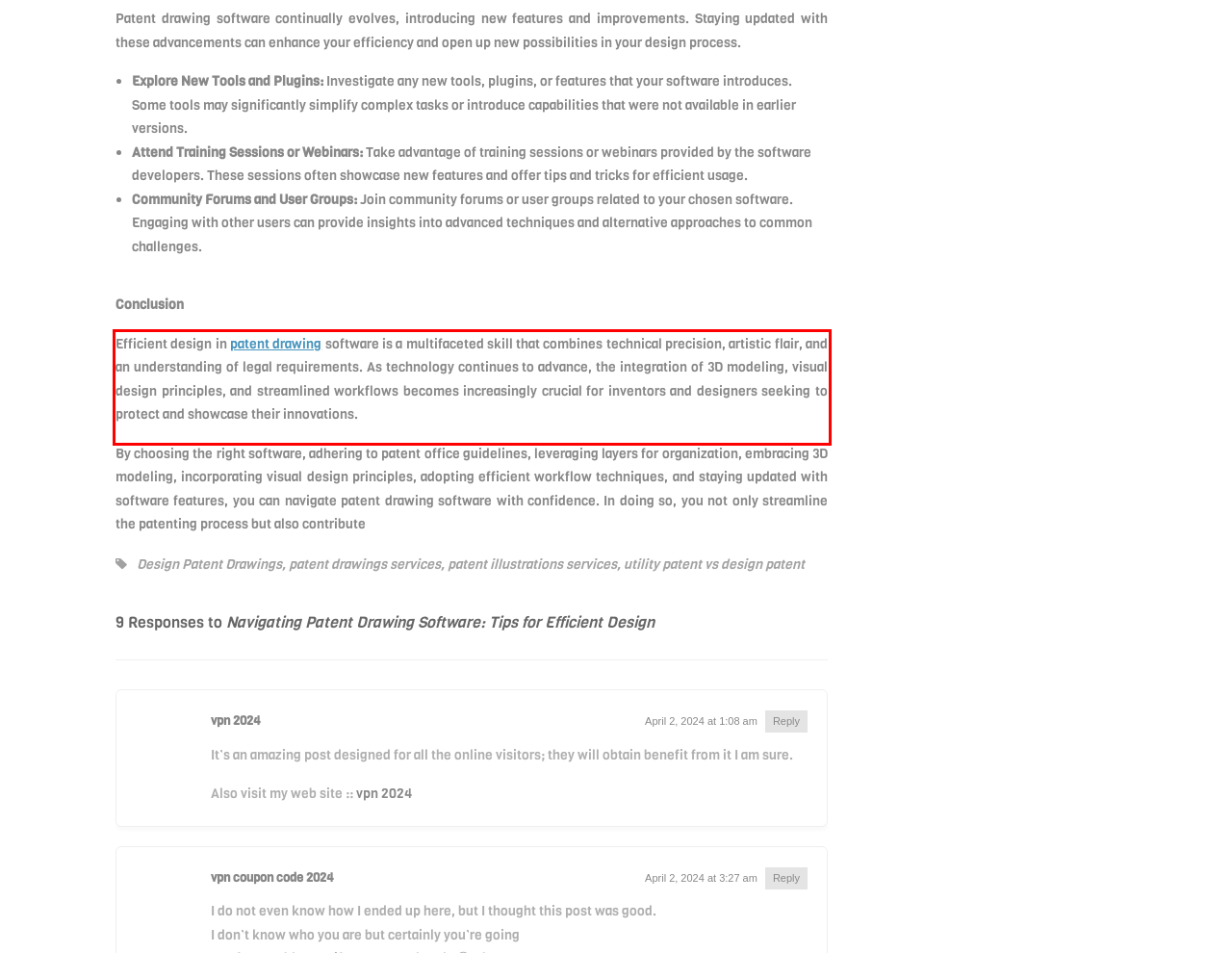Please identify and extract the text content from the UI element encased in a red bounding box on the provided webpage screenshot.

Efficient design in patent drawing software is a multifaceted skill that combines technical precision, artistic flair, and an understanding of legal requirements. As technology continues to advance, the integration of 3D modeling, visual design principles, and streamlined workflows becomes increasingly crucial for inventors and designers seeking to protect and showcase their innovations.